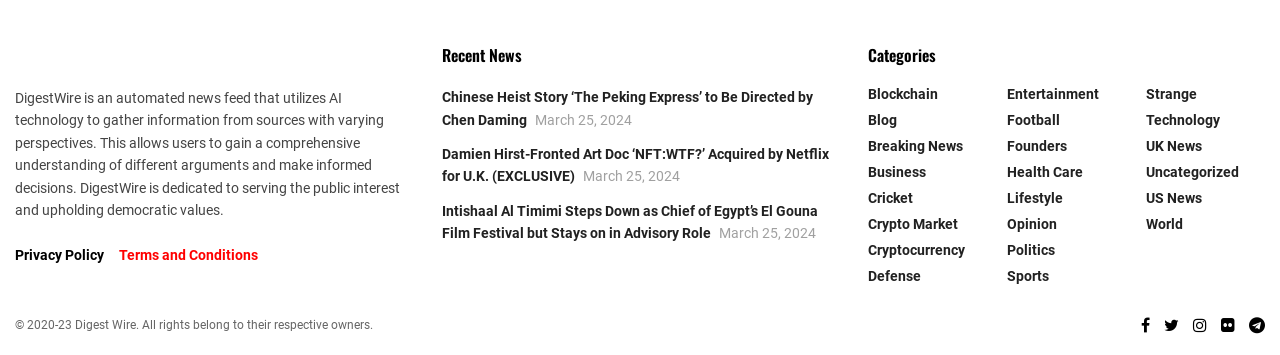What is the purpose of DigestWire? Analyze the screenshot and reply with just one word or a short phrase.

To provide comprehensive news